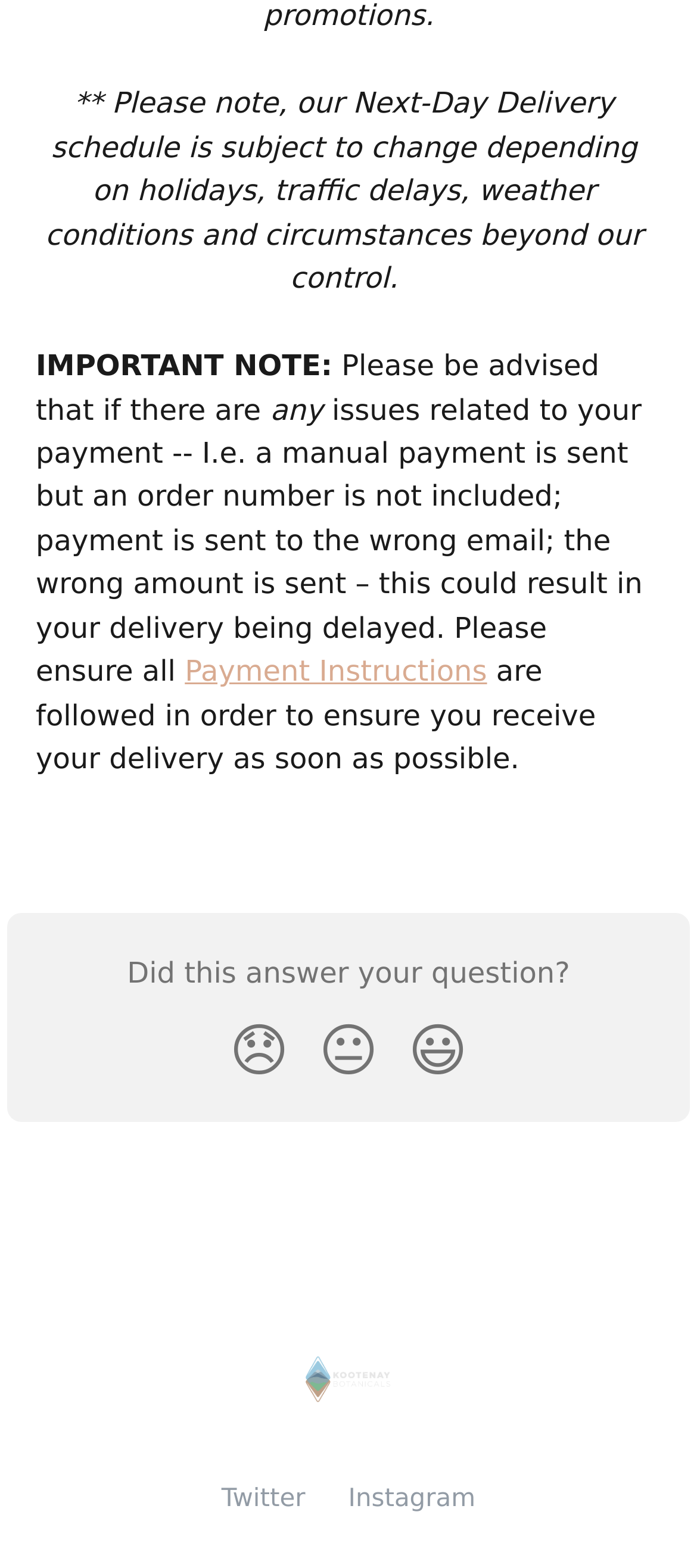Determine the bounding box coordinates for the UI element described. Format the coordinates as (top-left x, top-left y, bottom-right x, bottom-right y) and ensure all values are between 0 and 1. Element description: Payment Instructions

[0.265, 0.417, 0.699, 0.439]